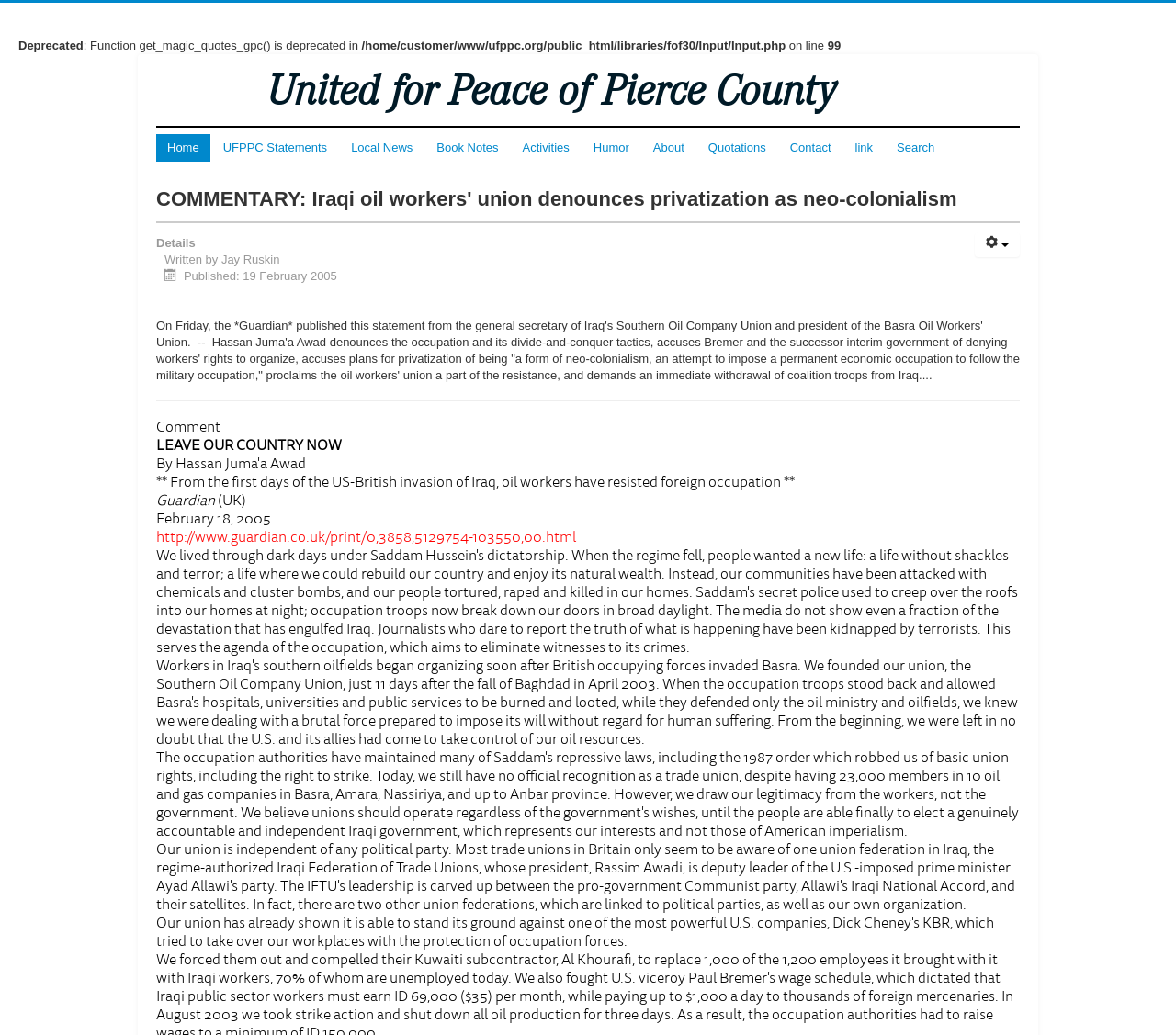Can you identify the bounding box coordinates of the clickable region needed to carry out this instruction: 'Visit the 'UFPPC Statements' page'? The coordinates should be four float numbers within the range of 0 to 1, stated as [left, top, right, bottom].

[0.18, 0.13, 0.288, 0.156]